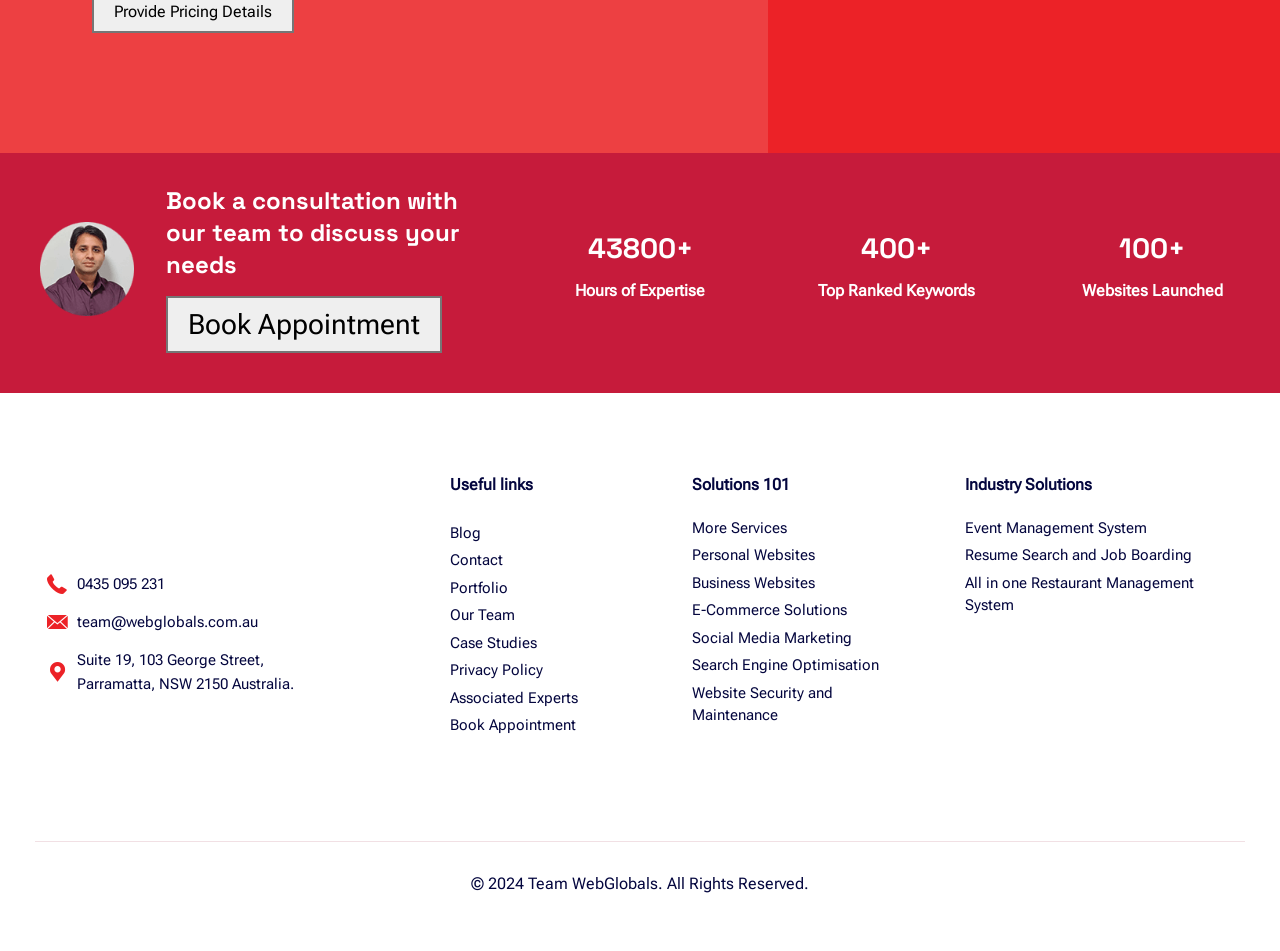Specify the bounding box coordinates of the area to click in order to execute this command: 'Read the blog'. The coordinates should consist of four float numbers ranging from 0 to 1, and should be formatted as [left, top, right, bottom].

[0.352, 0.551, 0.376, 0.57]